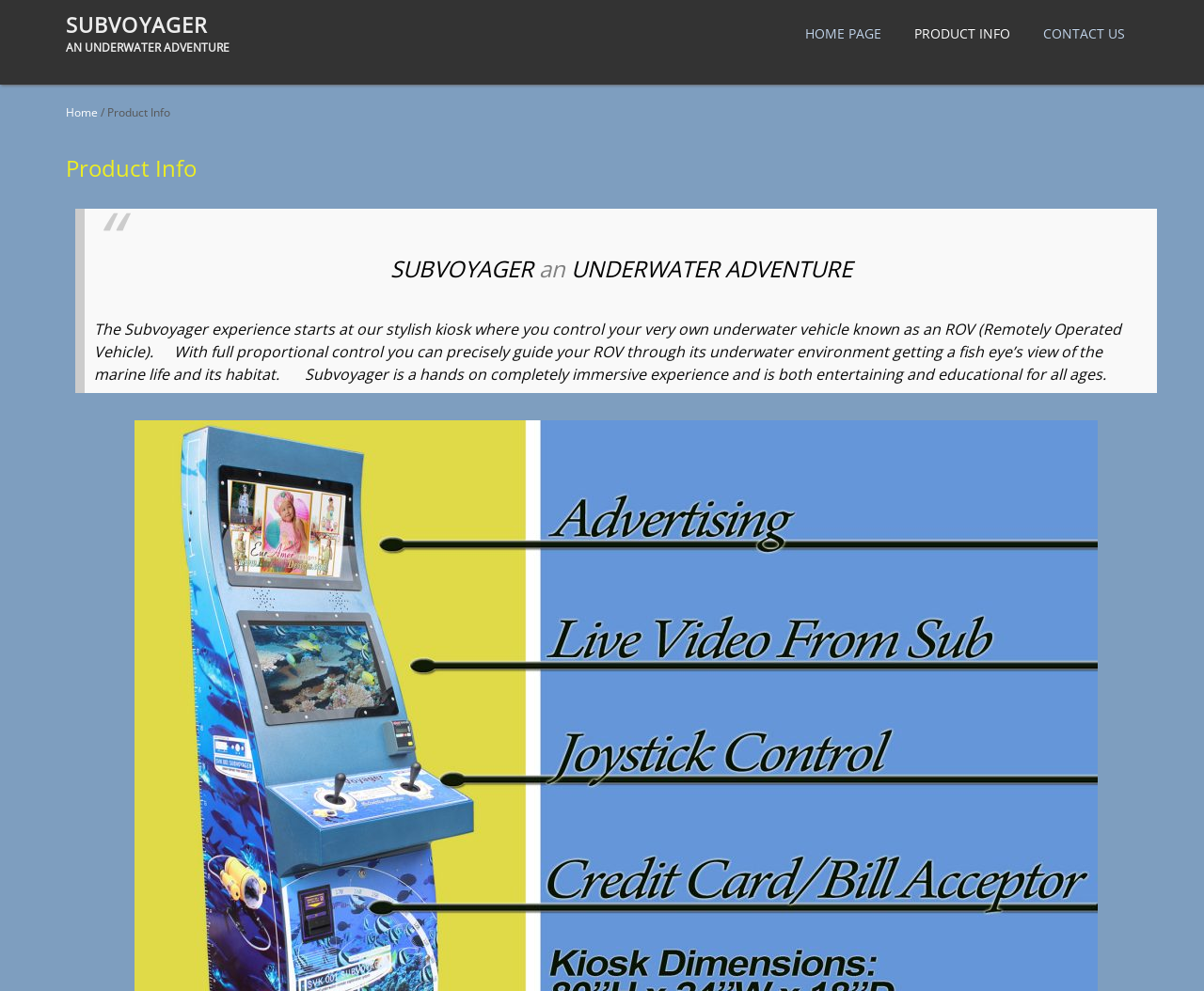Respond to the question below with a single word or phrase:
What is the benefit of Subvoyager?

Educational and entertaining